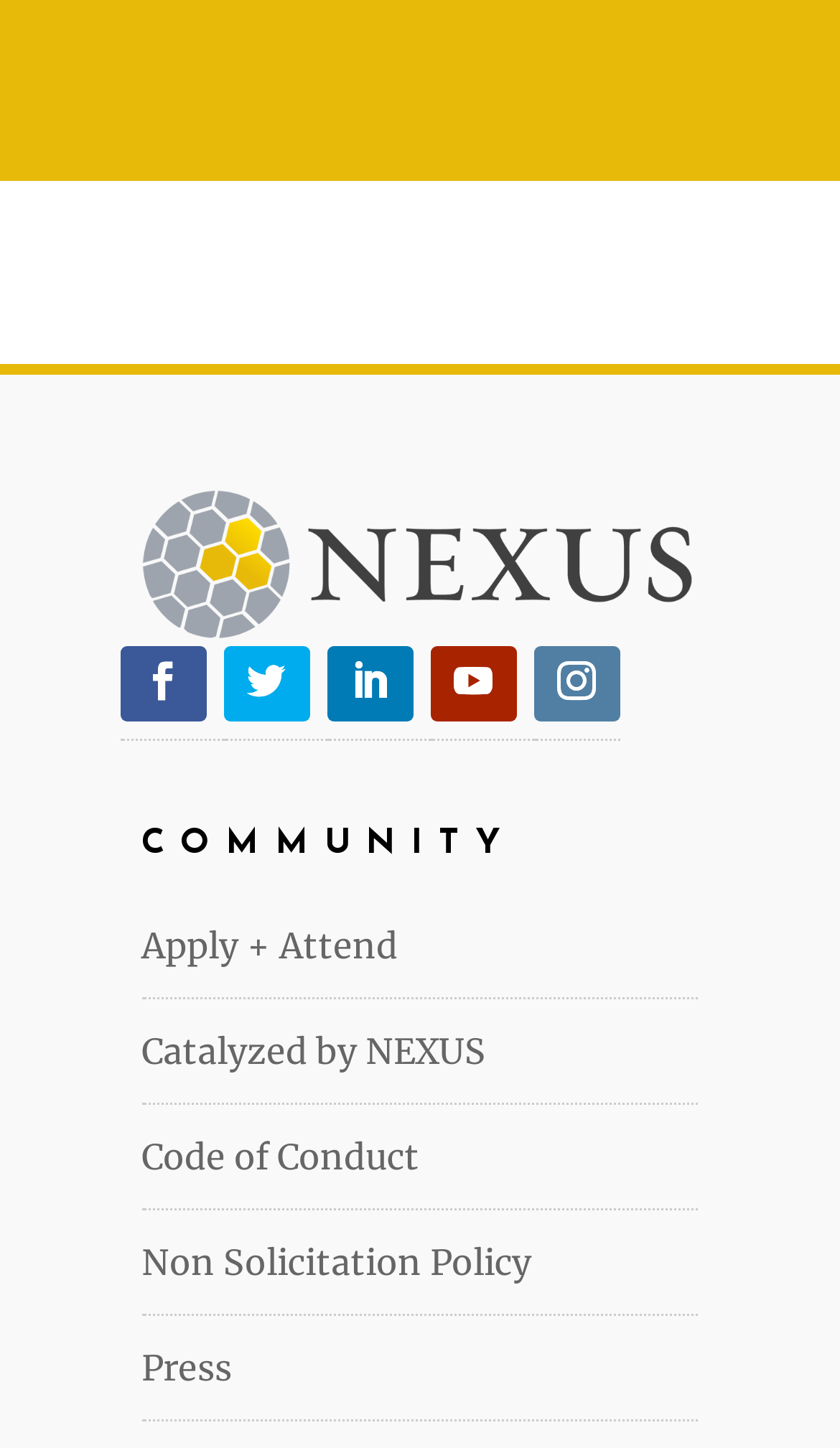Identify the bounding box coordinates of the region I need to click to complete this instruction: "Apply and attend an event".

[0.168, 0.638, 0.473, 0.667]